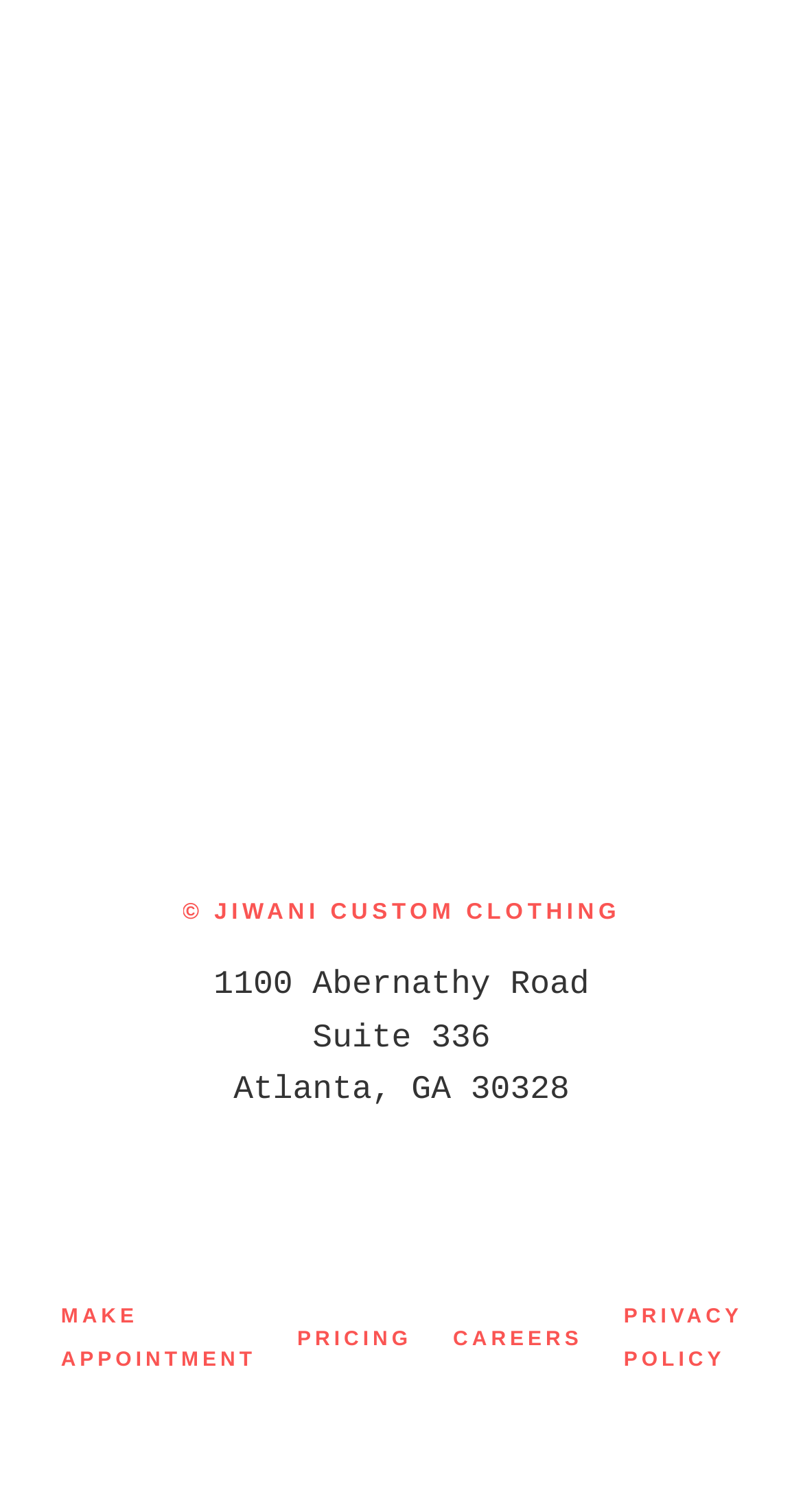Reply to the question with a brief word or phrase: What is the company name?

JIWANI CUSTOM CLOTHING